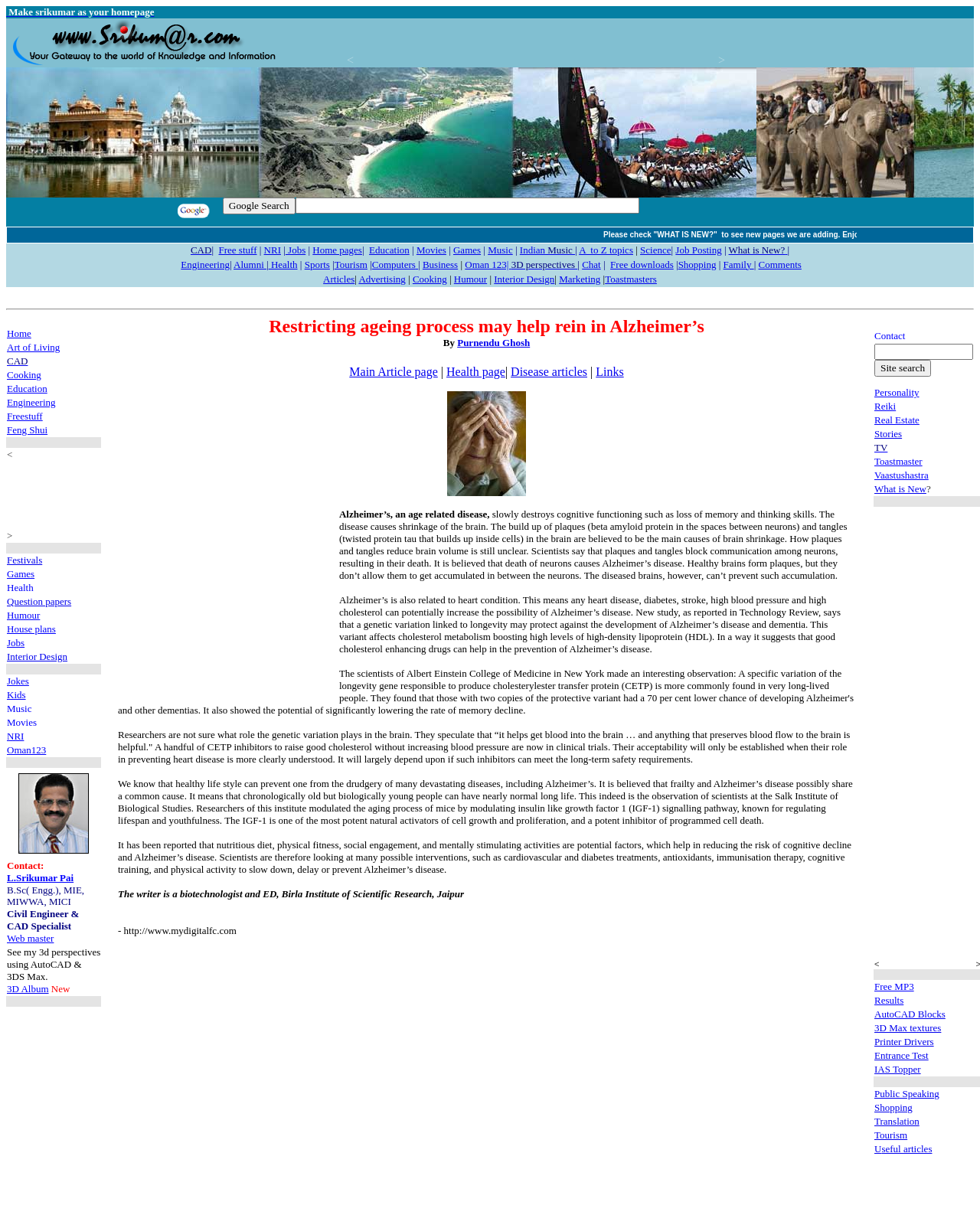Identify the bounding box coordinates for the element that needs to be clicked to fulfill this instruction: "Explore CAD". Provide the coordinates in the format of four float numbers between 0 and 1: [left, top, right, bottom].

[0.194, 0.2, 0.216, 0.21]